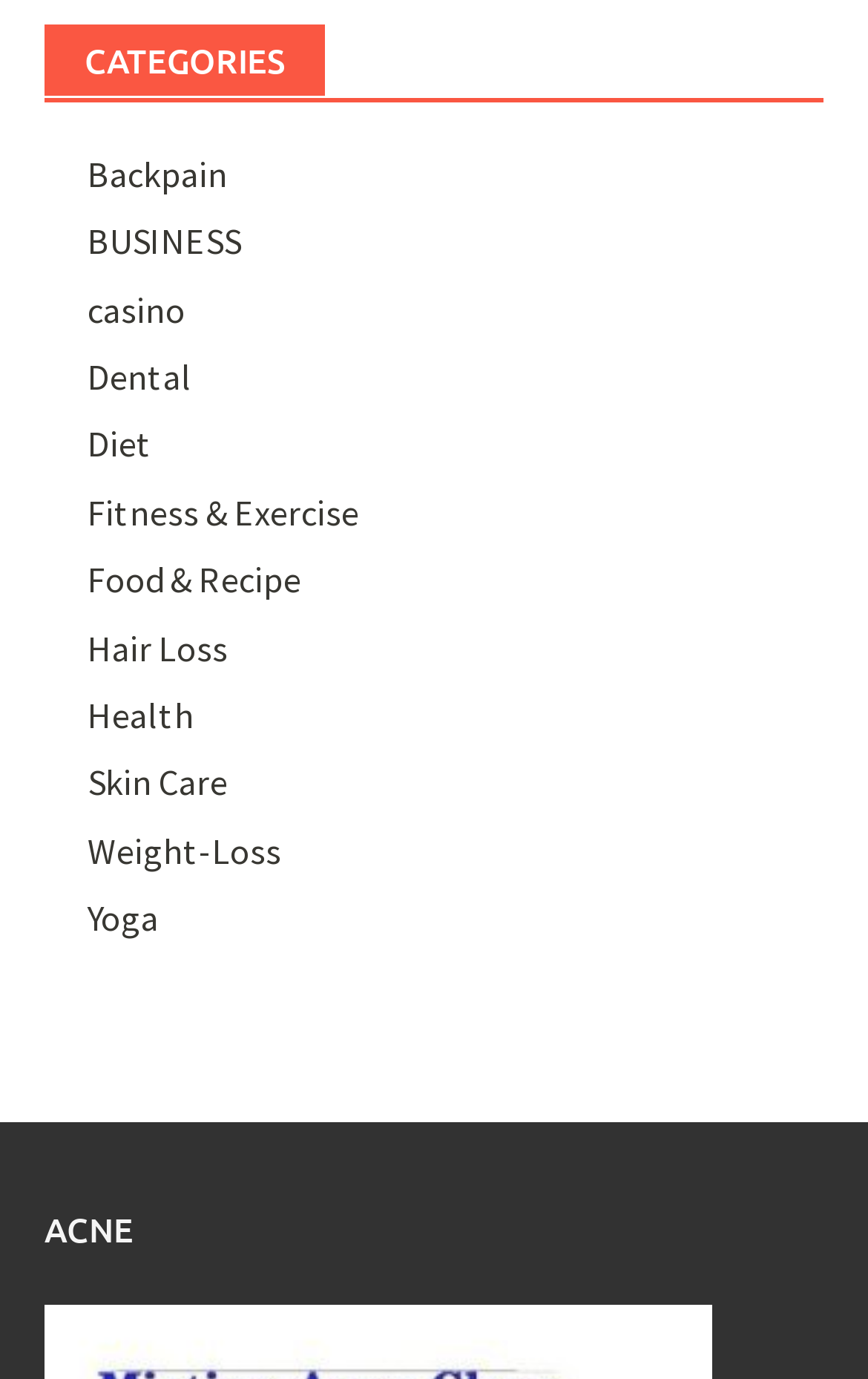Find the bounding box coordinates for the element described here: "Food & Recipe".

[0.1, 0.404, 0.347, 0.436]